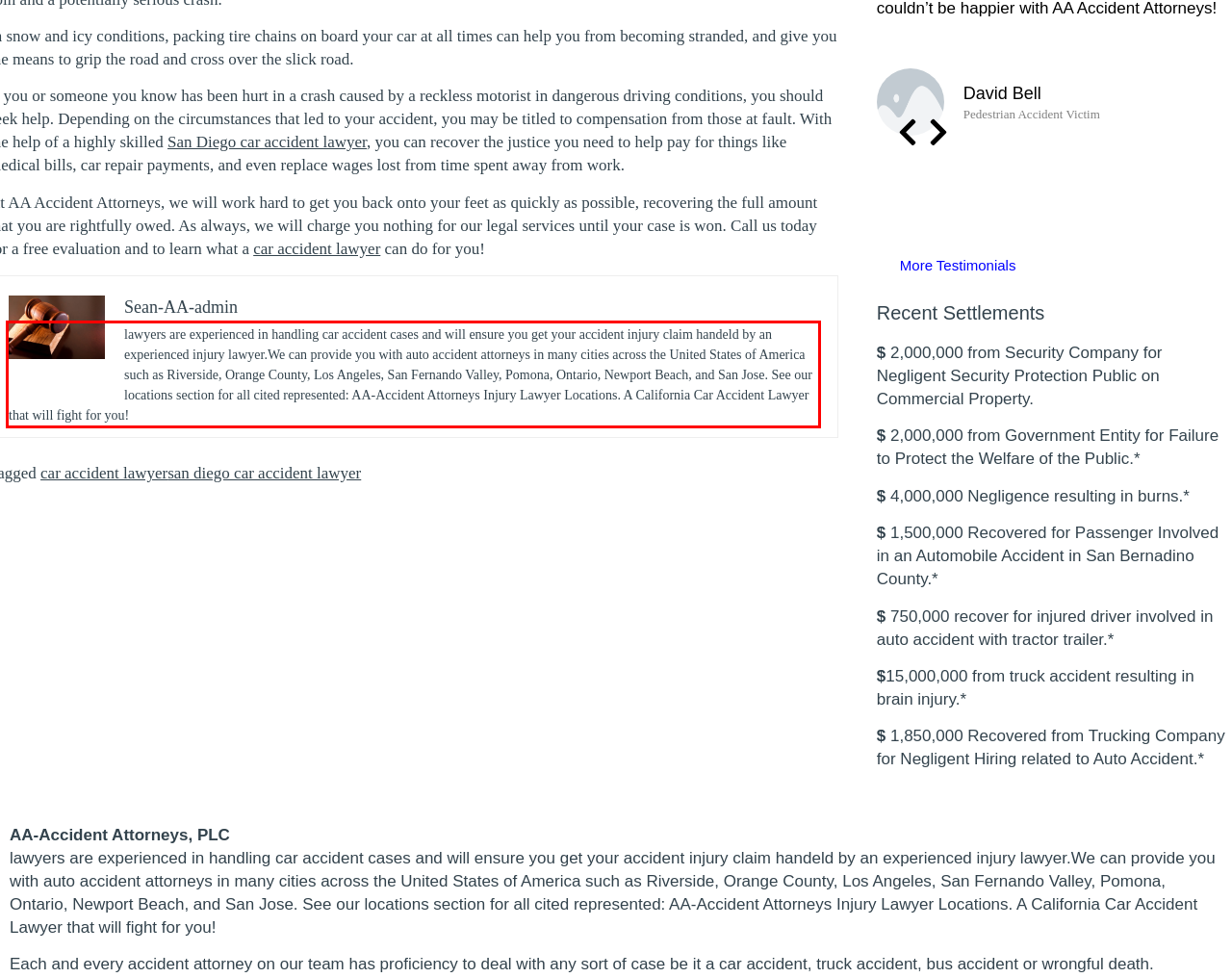With the given screenshot of a webpage, locate the red rectangle bounding box and extract the text content using OCR.

lawyers are experienced in handling car accident cases and will ensure you get your accident injury claim handeld by an experienced injury lawyer.We can provide you with auto accident attorneys in many cities across the United States of America such as Riverside, Orange County, Los Angeles, San Fernando Valley, Pomona, Ontario, Newport Beach, and San Jose. See our locations section for all cited represented: AA-Accident Attorneys Injury Lawyer Locations. A California Car Accident Lawyer that will fight for you!